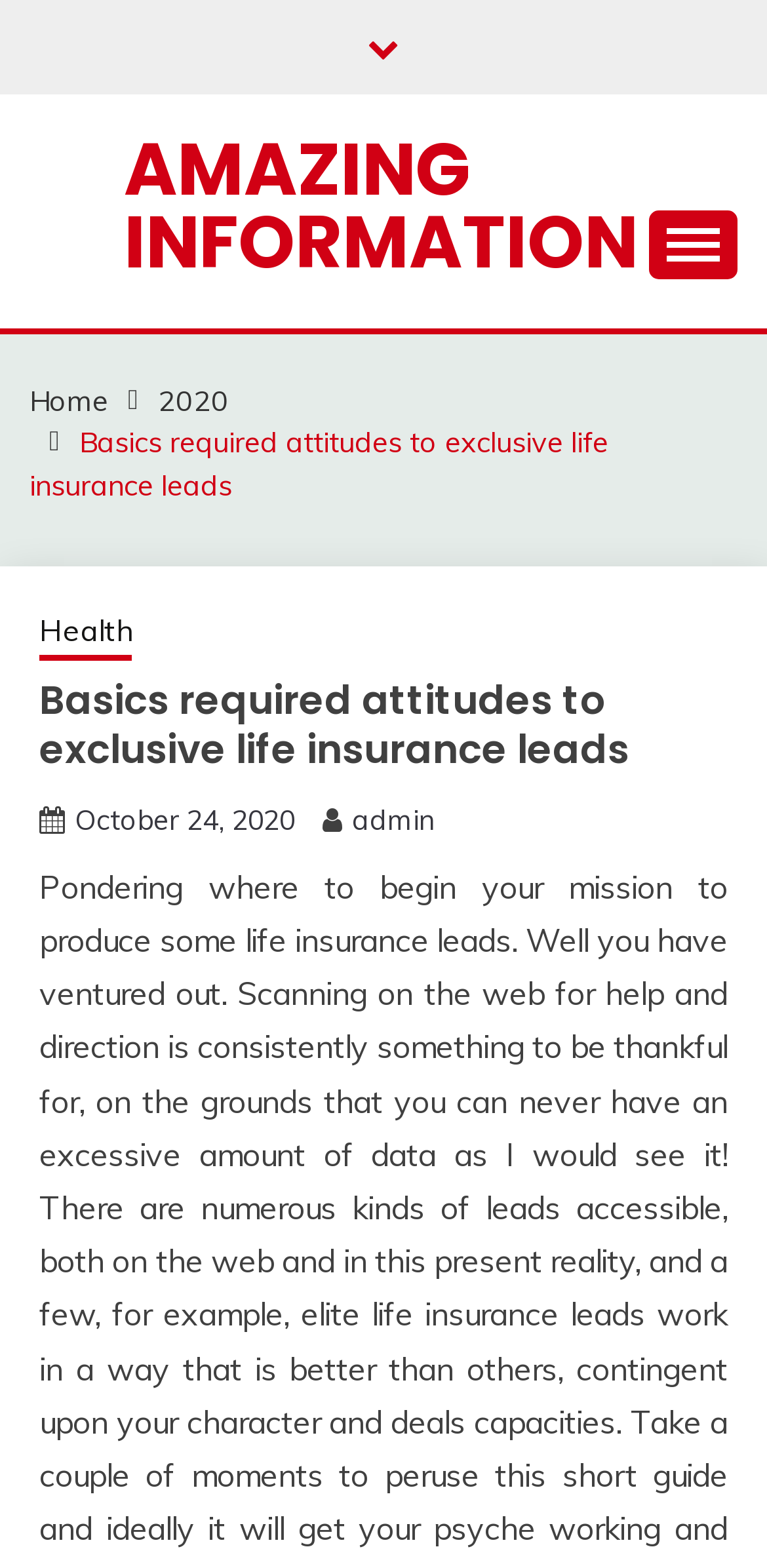What is the date of the article or post on this webpage? Based on the image, give a response in one word or a short phrase.

October 24, 2020